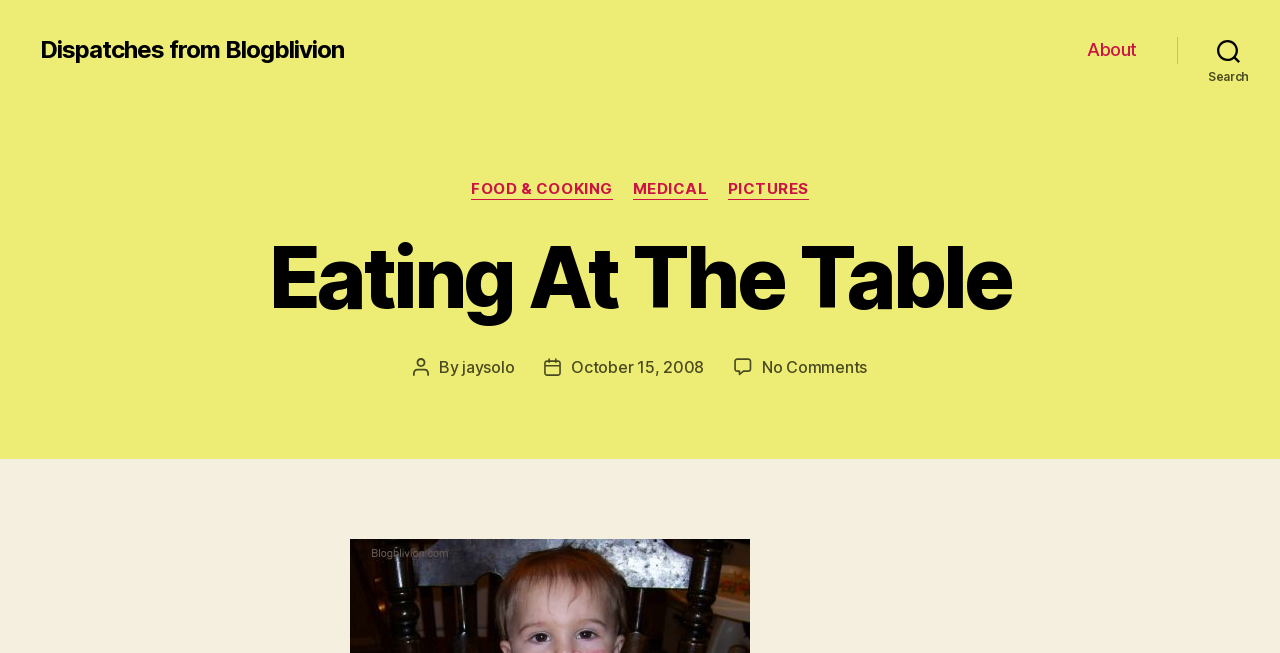Identify the bounding box coordinates of the clickable region necessary to fulfill the following instruction: "view About page". The bounding box coordinates should be four float numbers between 0 and 1, i.e., [left, top, right, bottom].

[0.85, 0.06, 0.888, 0.093]